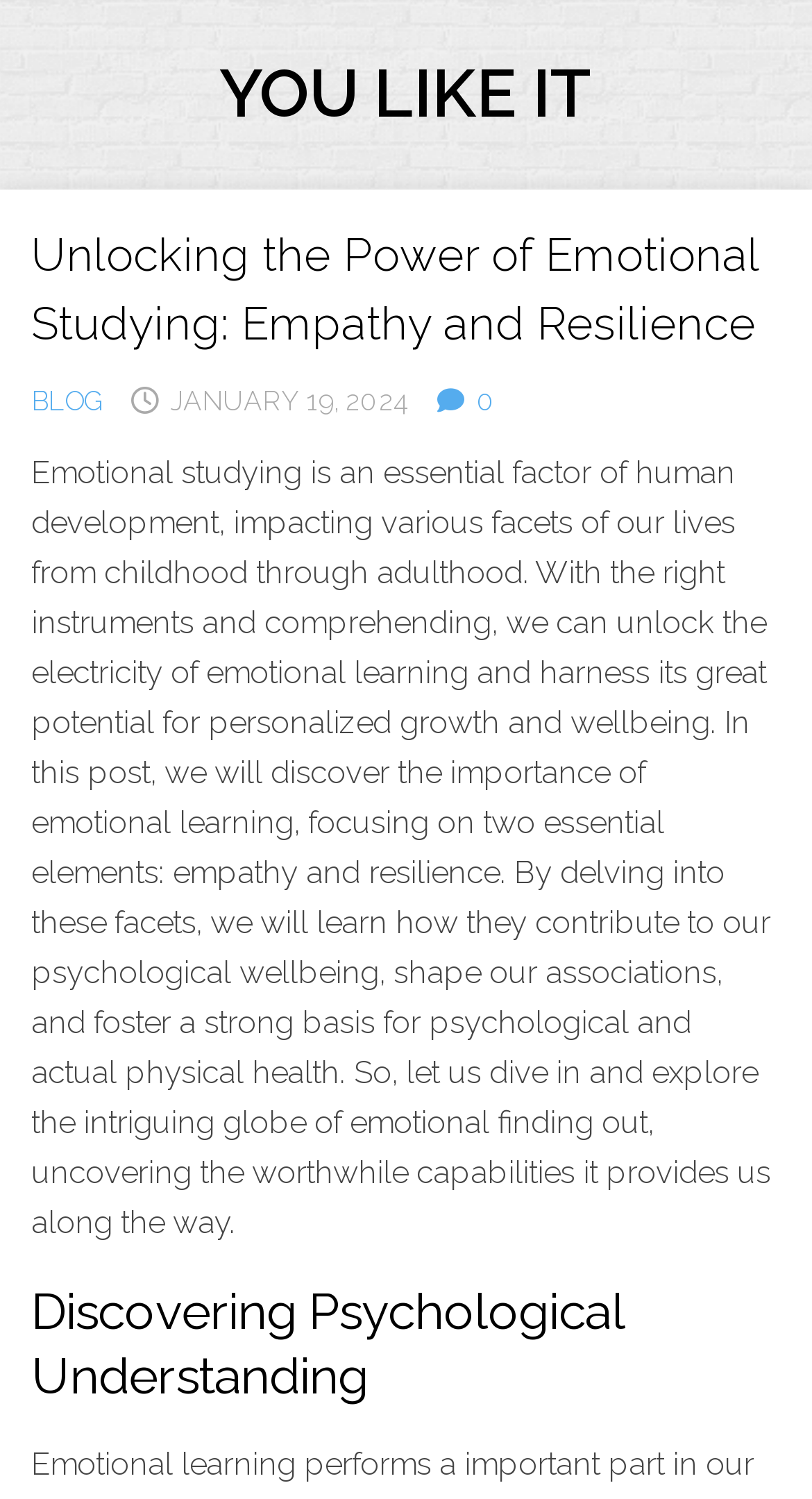Illustrate the webpage with a detailed description.

The webpage is about emotional studying, specifically focusing on empathy and resilience. At the top, there is a heading that reads "Unlocking the Power of Emotional Studying: Empathy and Resilience" followed by a link to "YOU LIKE IT" on the same line. Below this, there are three links: "BLOG" on the left, a link with an icon and the number "0" in the middle, and a date "JANUARY 19, 2024" on the right.

The main content of the webpage is a long paragraph of text that discusses the importance of emotional learning, its impact on human development, and how it contributes to psychological wellbeing, relationships, and physical health. The text is positioned below the links and date, taking up most of the page.

Further down, there is a subheading "Discovering Psychological Understanding" which is likely a section title for the rest of the content. Overall, the webpage has a simple layout with a clear hierarchy of headings, links, and text, making it easy to navigate and read.